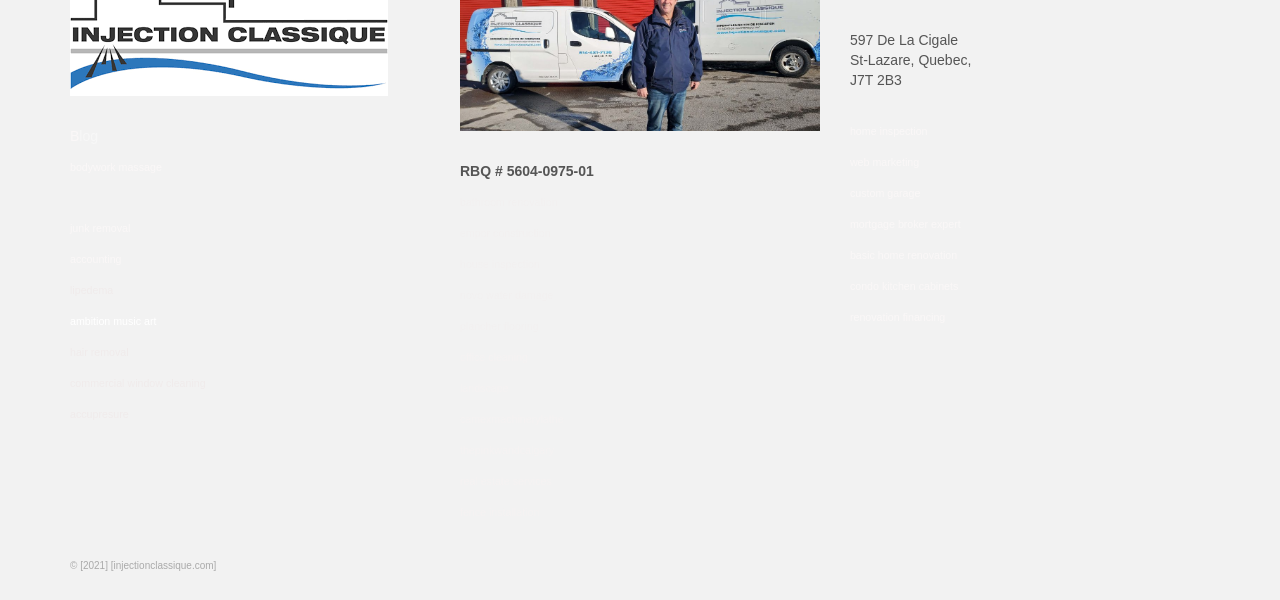Please determine the bounding box coordinates of the element to click in order to execute the following instruction: "Visit the 'bathroom renovation' page". The coordinates should be four float numbers between 0 and 1, specified as [left, top, right, bottom].

[0.359, 0.327, 0.436, 0.347]